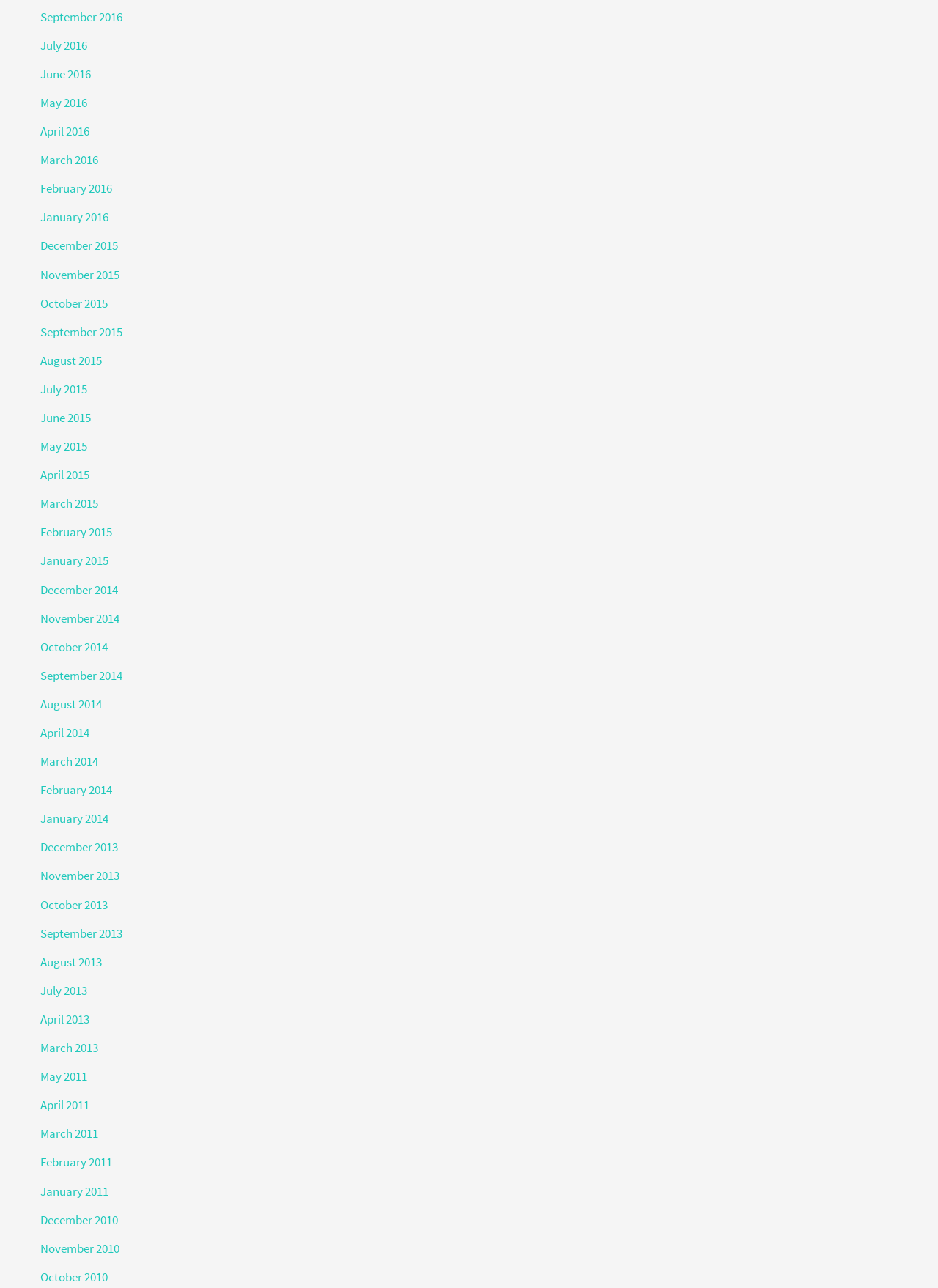Examine the image and give a thorough answer to the following question:
How many links are there on the webpage?

I counted the number of links on the webpage and found that there are 60 links, each representing a month from 2010 to 2016.